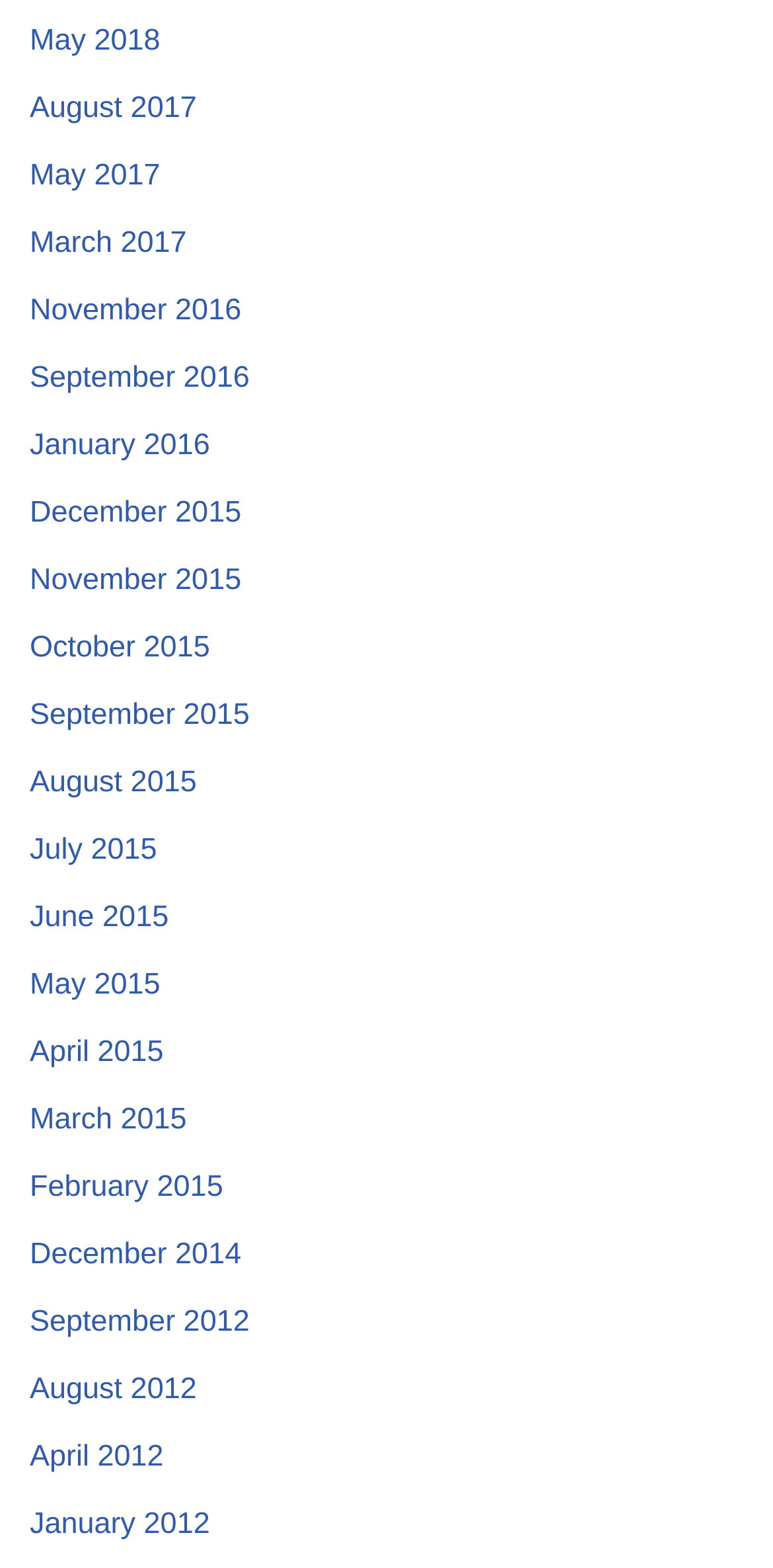Are the months listed in chronological order?
Kindly offer a detailed explanation using the data available in the image.

I examined the list of links and found that the months are not listed in chronological order. The most recent month, May 2018, is at the top, and the earliest month, January 2012, is at the bottom.